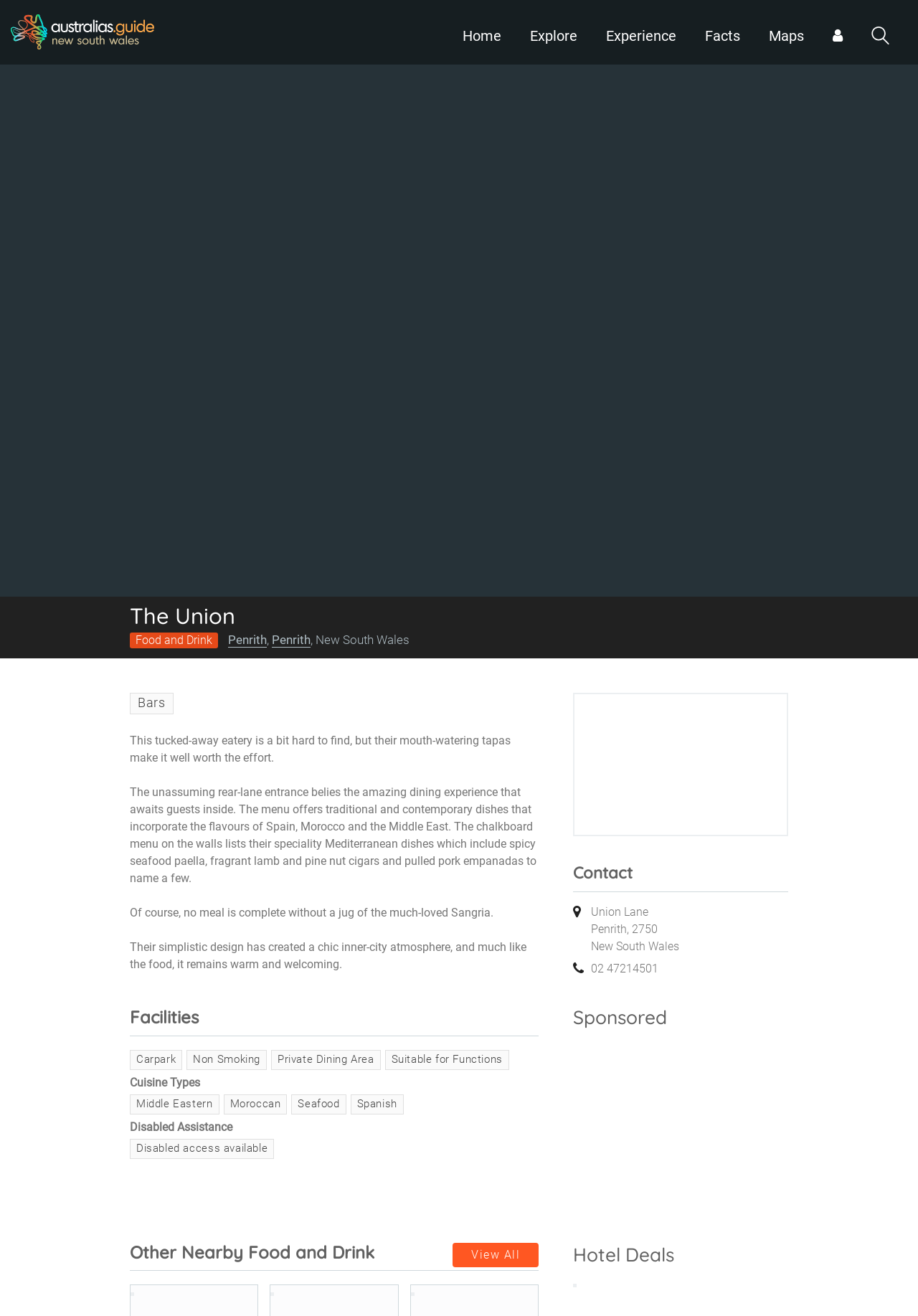Elaborate on the different components and information displayed on the webpage.

The webpage is about The Union, a restaurant and bar in Penrith, New South Wales. At the top of the page, there is a logo and a navigation menu with links to "Home", "Explore", "Experience", "Facts", "Maps", and a search icon. Below the navigation menu, there is a large image of the restaurant's interior, followed by a map of The Union's location.

The main content of the page is divided into sections. The first section has a heading "The Union" and provides a brief description of the restaurant, mentioning its tucked-away location and mouth-watering tapas. This is followed by a longer paragraph describing the menu, atmosphere, and facilities of the restaurant.

Below this section, there are several headings, including "Facilities", "Cuisine Types", and "Disabled Assistance", which list various amenities and features of the restaurant. The "Facilities" section mentions a carpark, non-smoking area, private dining area, and suitability for functions. The "Cuisine Types" section lists Middle Eastern, Moroccan, Seafood, and Spanish cuisine.

The next section is headed "Contact" and provides the restaurant's address, phone number, and location in Penrith, New South Wales. Below this, there is a section headed "Sponsored" with an advertisement.

The final section of the page is headed "Other Nearby Food and Drink" and lists several nearby restaurants and cafes, with images and a "View All" link. There is also a section headed "Hotel Deals" with a link to hotel deals.

Throughout the page, there are several images, including photos of the restaurant's interior, a map, and images of nearby restaurants and cafes.